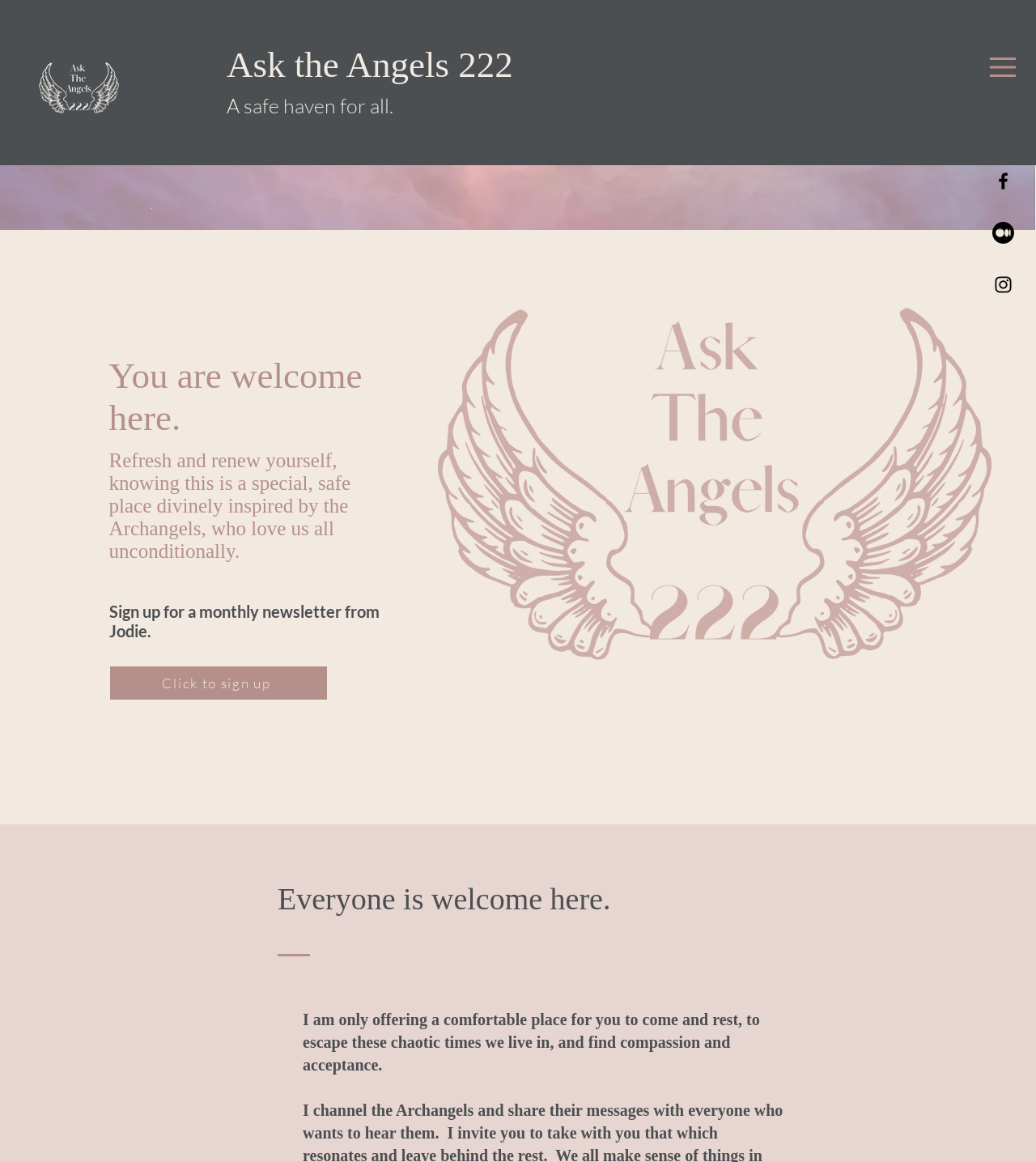Please find the bounding box for the UI element described by: "Ask the Angels 222".

[0.219, 0.038, 0.495, 0.073]